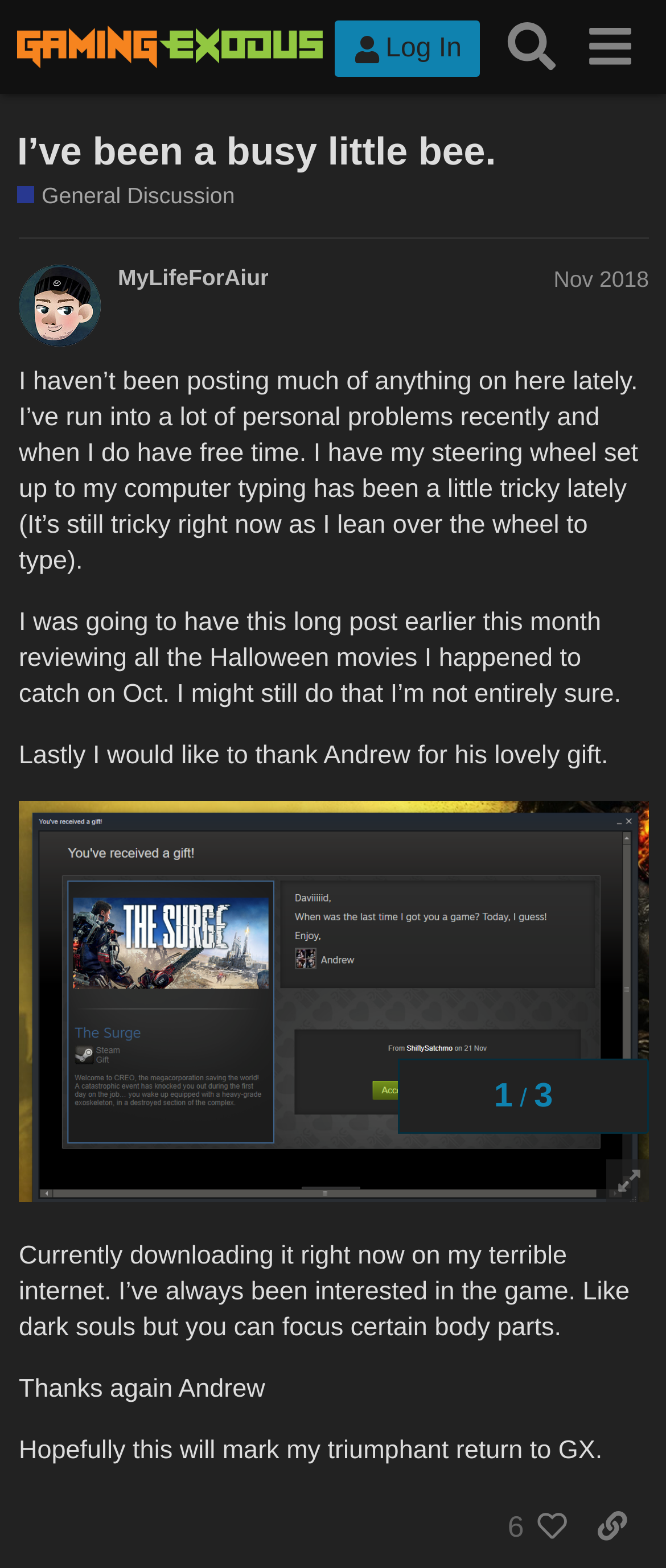What is the user currently downloading?
Ensure your answer is thorough and detailed.

The user is currently downloading a game, as mentioned in the post content section of the webpage, where it is written that 'Currently downloading it right now on my terrible internet. I’ve always been interested in the game. Like dark souls but you can focus certain body parts.'